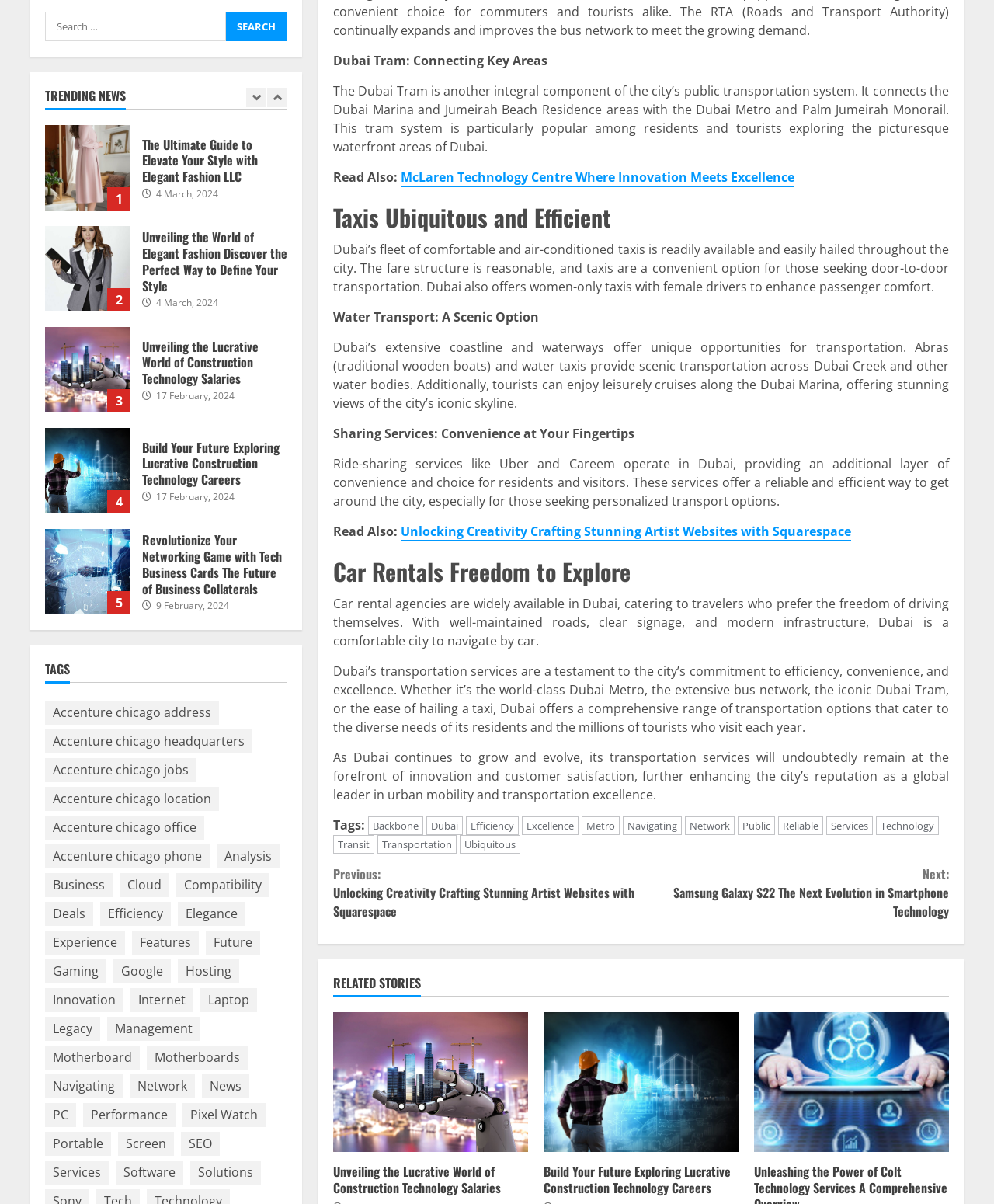Select the bounding box coordinates of the element I need to click to carry out the following instruction: "Read about Dubai Tram".

[0.335, 0.043, 0.551, 0.057]